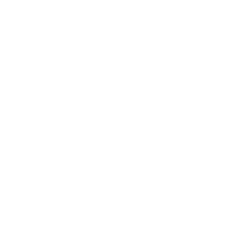Please answer the following question as detailed as possible based on the image: 
What is the purpose of the product?

The product, CENZO PHARMA SUSTANON 300MG, is commonly used in the bodybuilding and athletic community for muscle growth and performance enhancement, as indicated by the accompanying text detailing its uses.